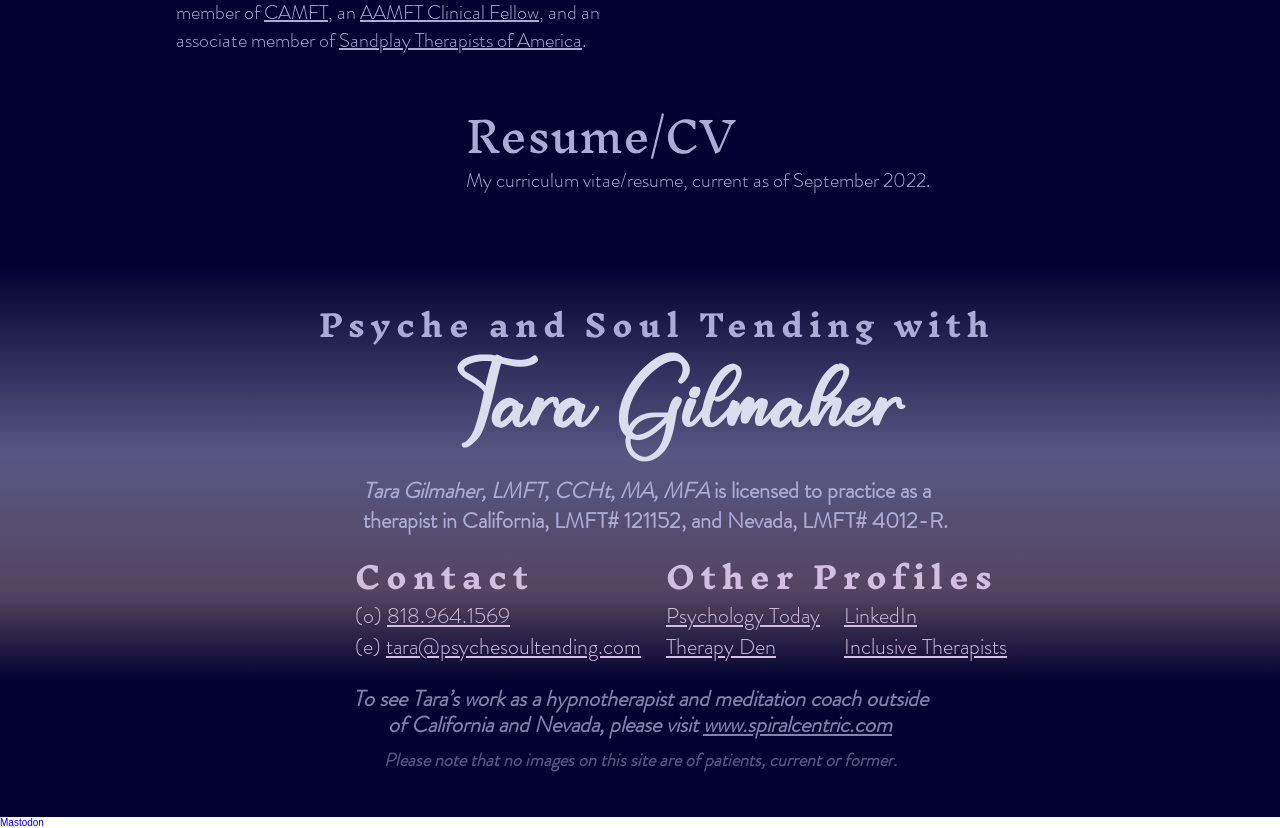Extract the bounding box for the UI element that matches this description: "www.spiralcentric.com".

[0.549, 0.856, 0.697, 0.894]